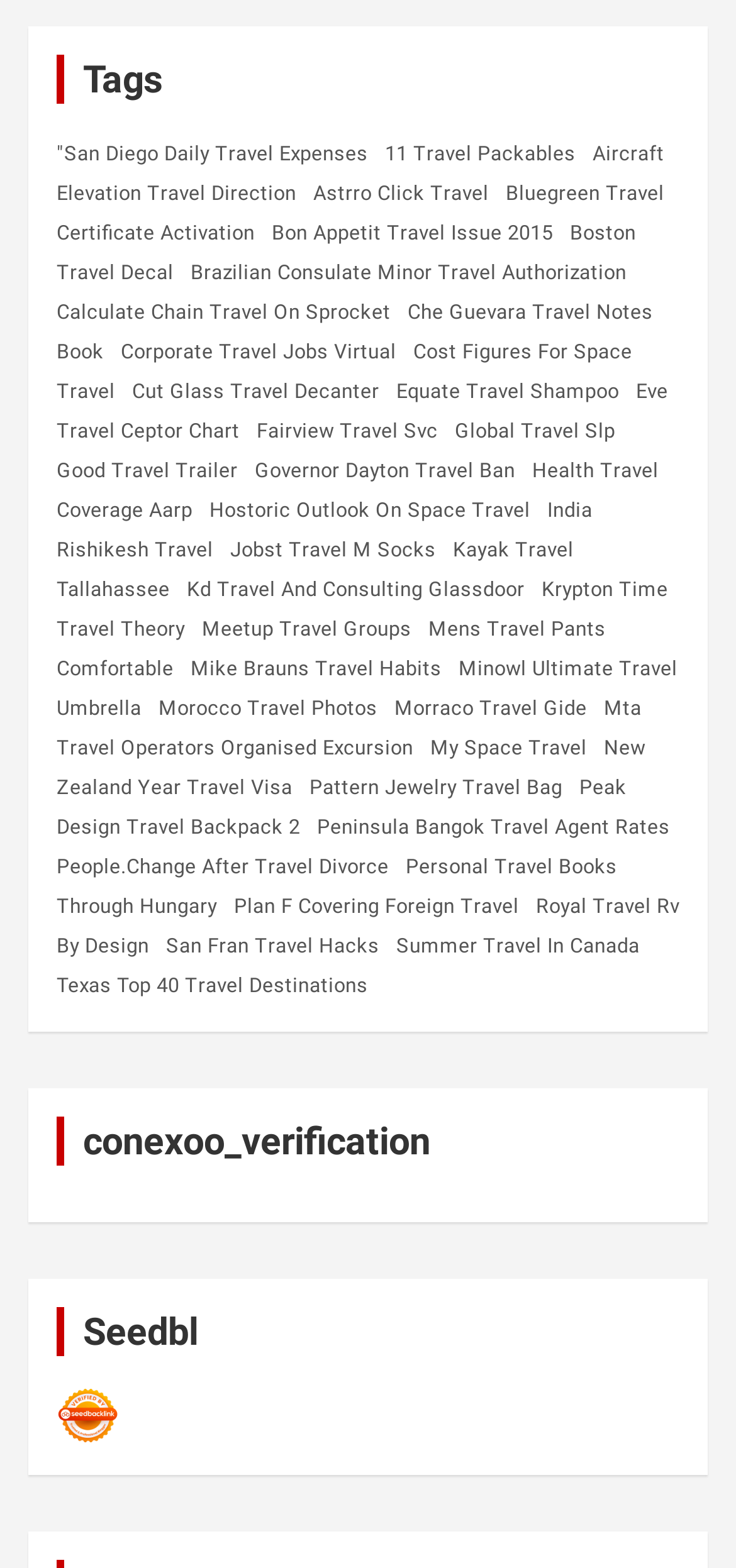Look at the image and give a detailed response to the following question: What is the purpose of the 'conexoo_verification' heading?

The 'conexoo_verification' heading is likely used for verification purposes, possibly related to travel documentation or authentication, given its placement among other travel-related links and headings.